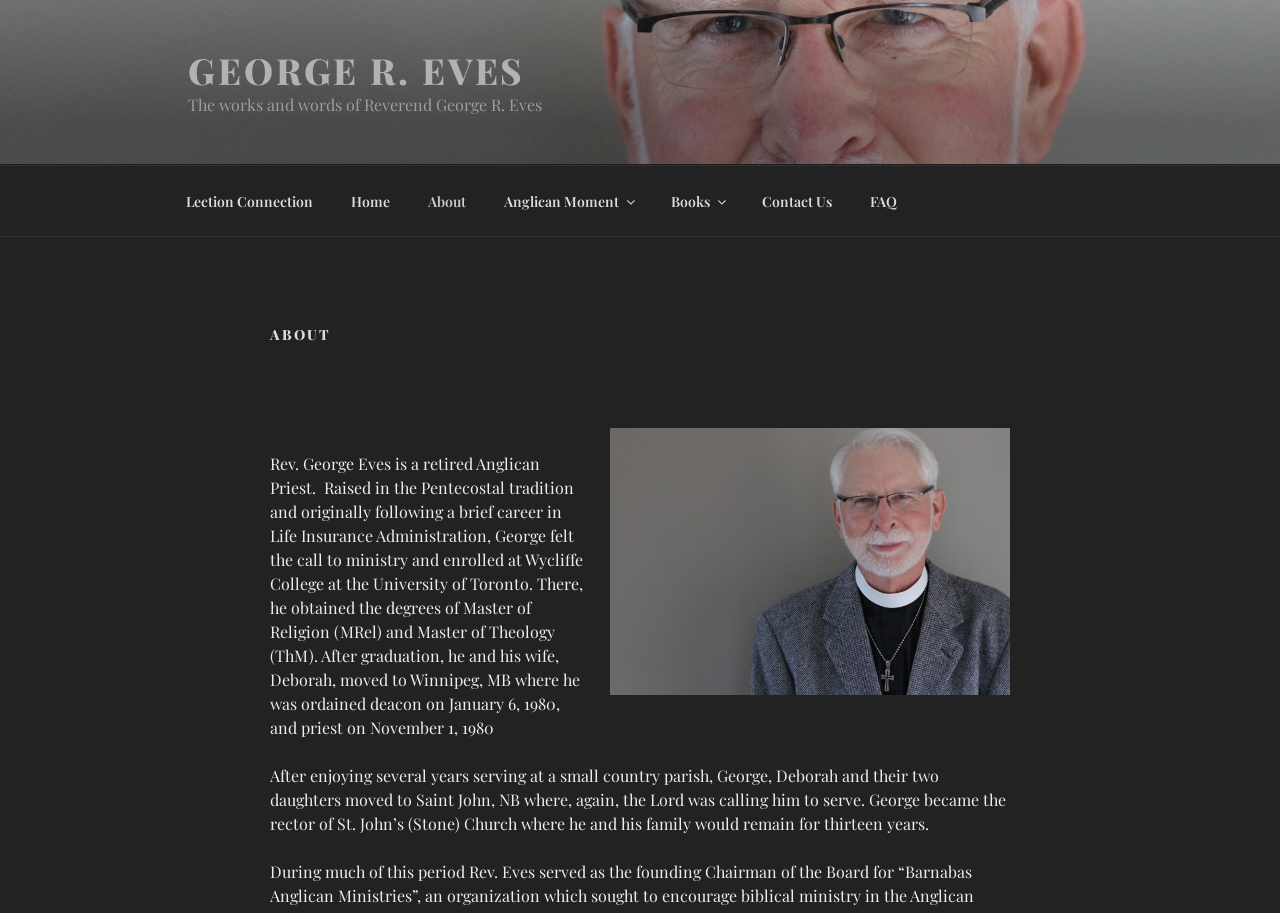Please identify the bounding box coordinates of the area that needs to be clicked to fulfill the following instruction: "Share on social media."

None